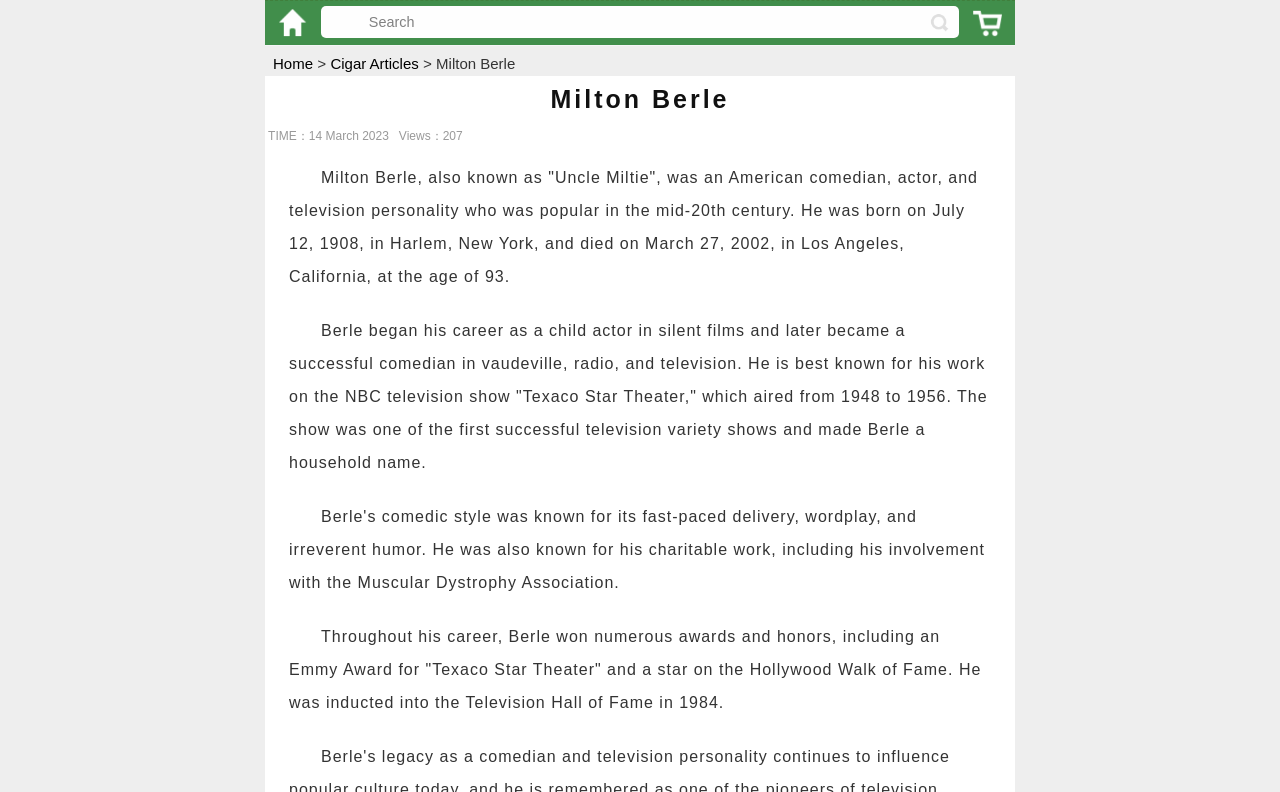How old was Milton Berle when he died?
Provide a well-explained and detailed answer to the question.

Milton Berle's age at the time of death can be found in the StaticText element with the text '...and died on March 27, 2002, in Los Angeles, California, at the age of 93.' at coordinates [0.226, 0.213, 0.764, 0.36]. This element is a child of the Root Element and is located in the middle of the webpage.